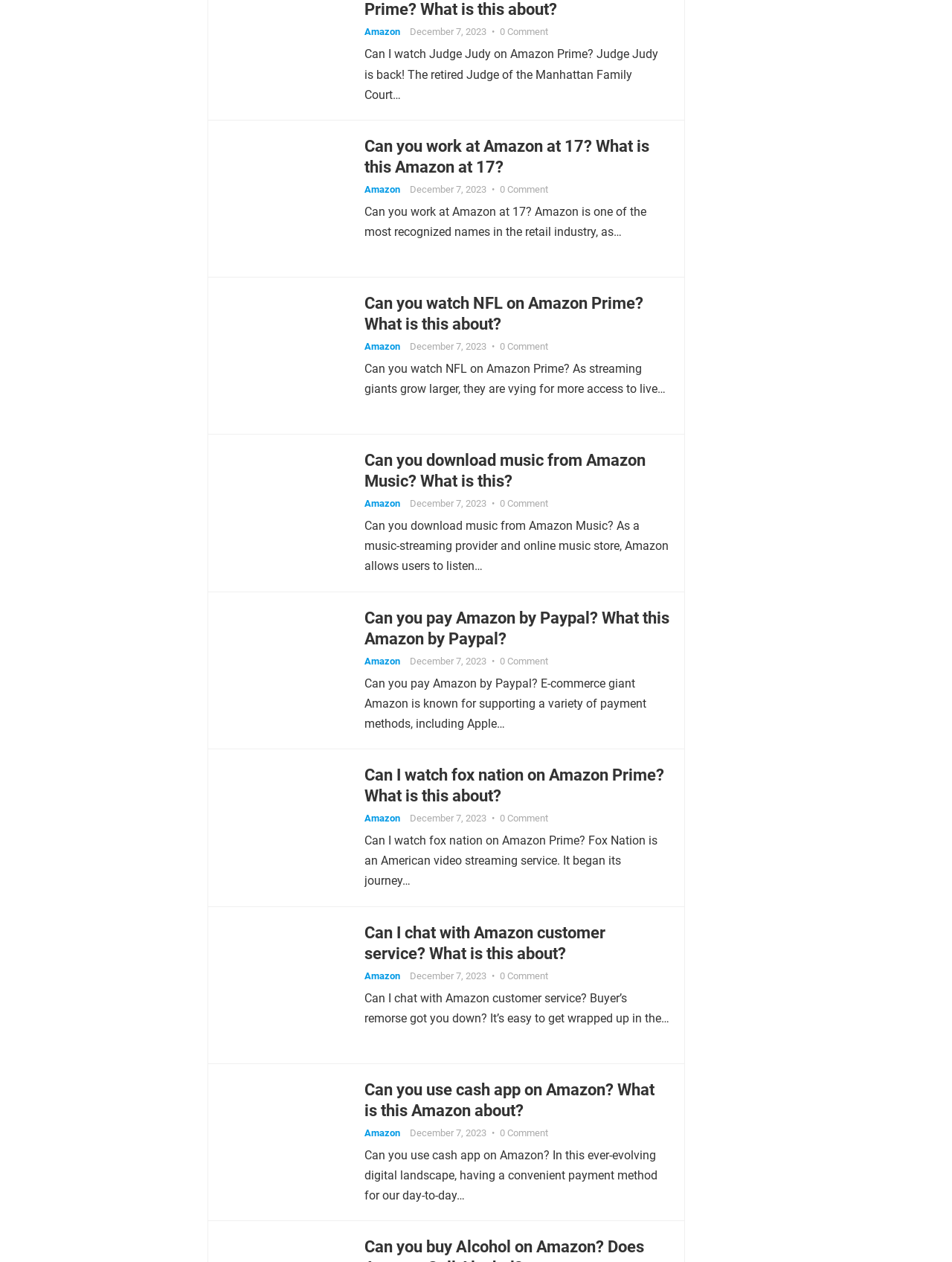Answer the following query concisely with a single word or phrase:
Can you watch Judge Judy on Amazon Prime?

Yes